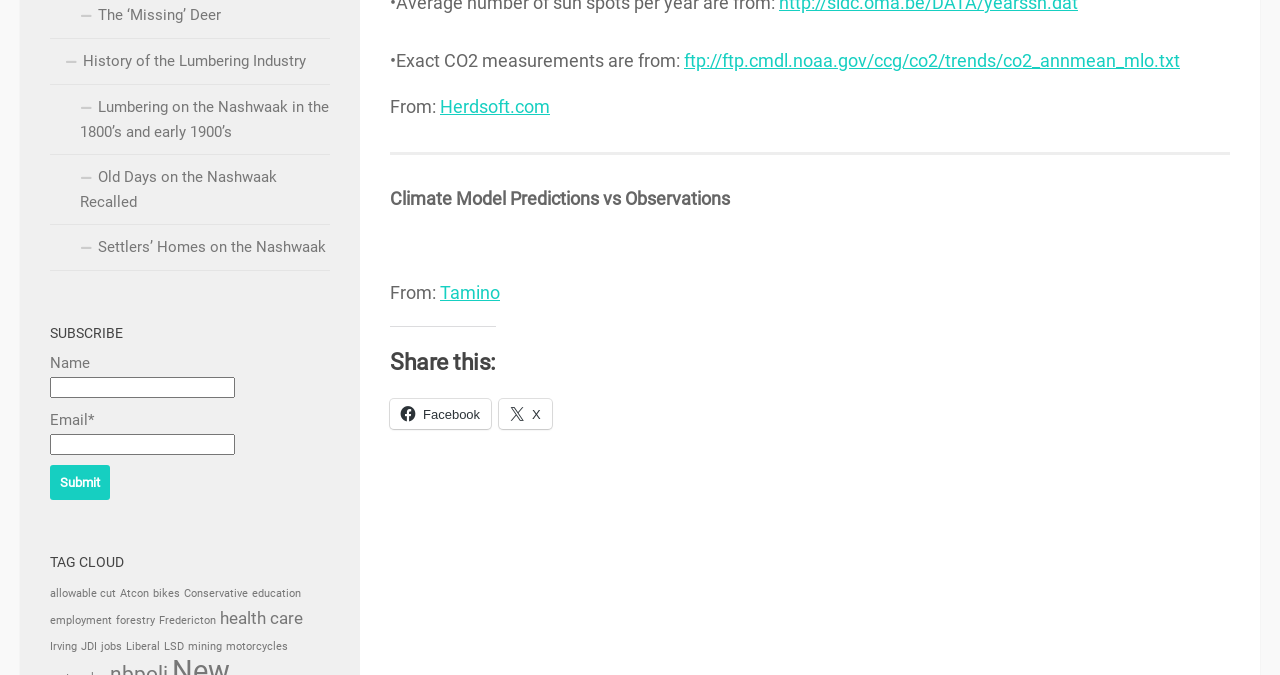Reply to the question with a brief word or phrase: What is the purpose of the form?

Subscribe